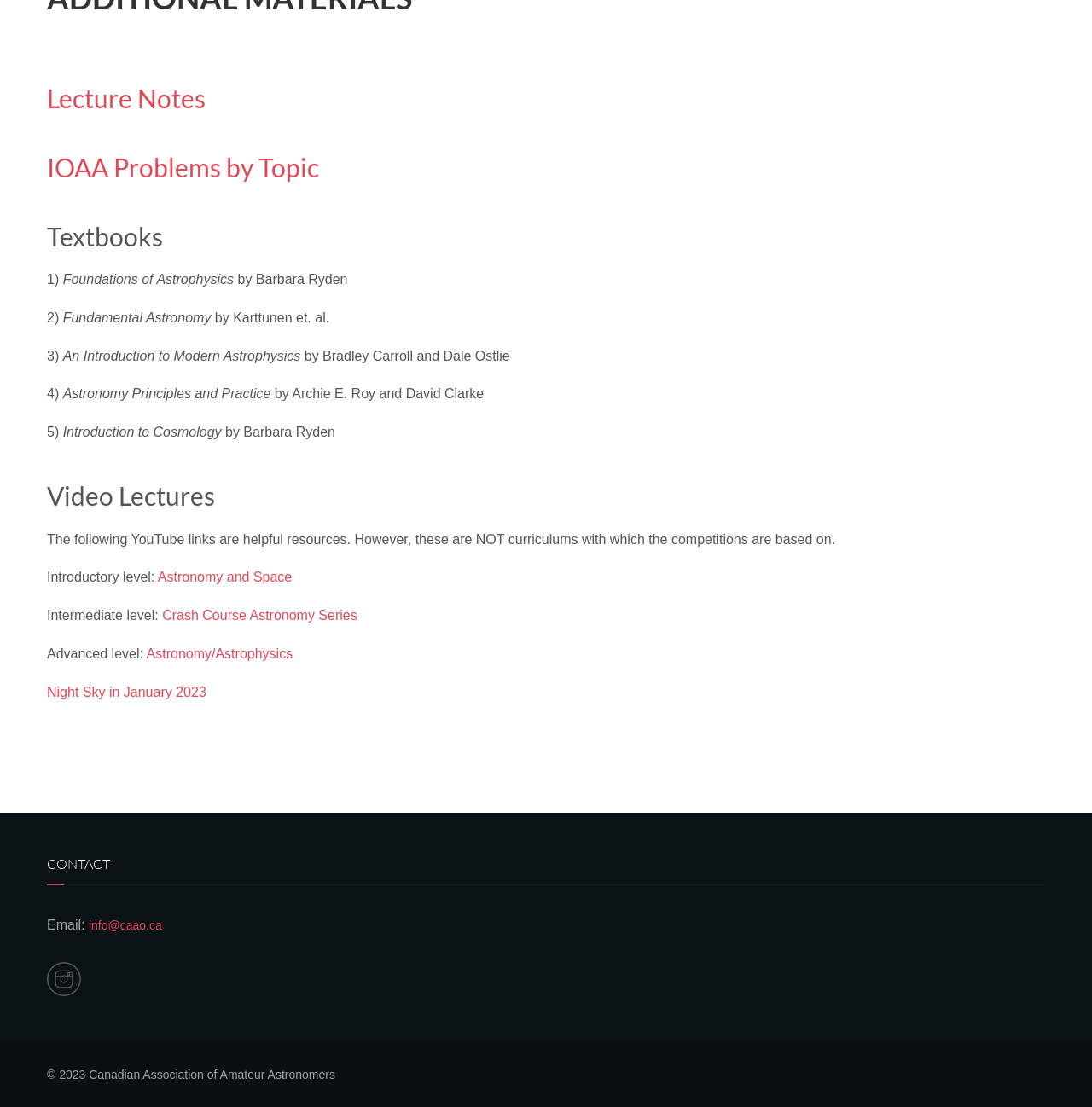Please provide the bounding box coordinates in the format (top-left x, top-left y, bottom-right x, bottom-right y). Remember, all values are floating point numbers between 0 and 1. What is the bounding box coordinate of the region described as: Astronomy and Space

[0.144, 0.515, 0.267, 0.528]